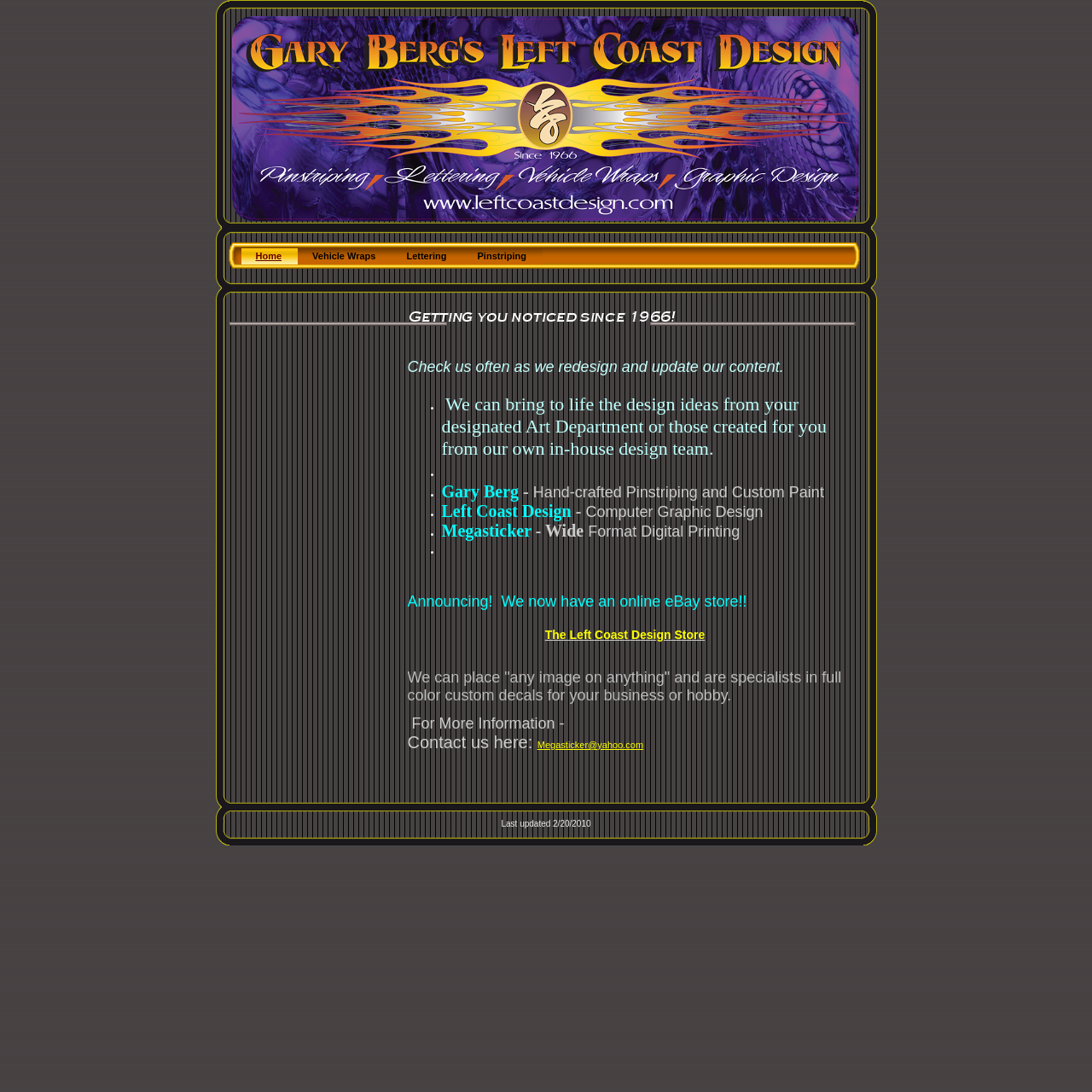Carefully observe the image and respond to the question with a detailed answer:
What type of printing does Megasticker specialize in?

The page mentions that Megasticker specializes in full color custom decals for businesses or hobbies, suggesting that the company has expertise in this type of printing.